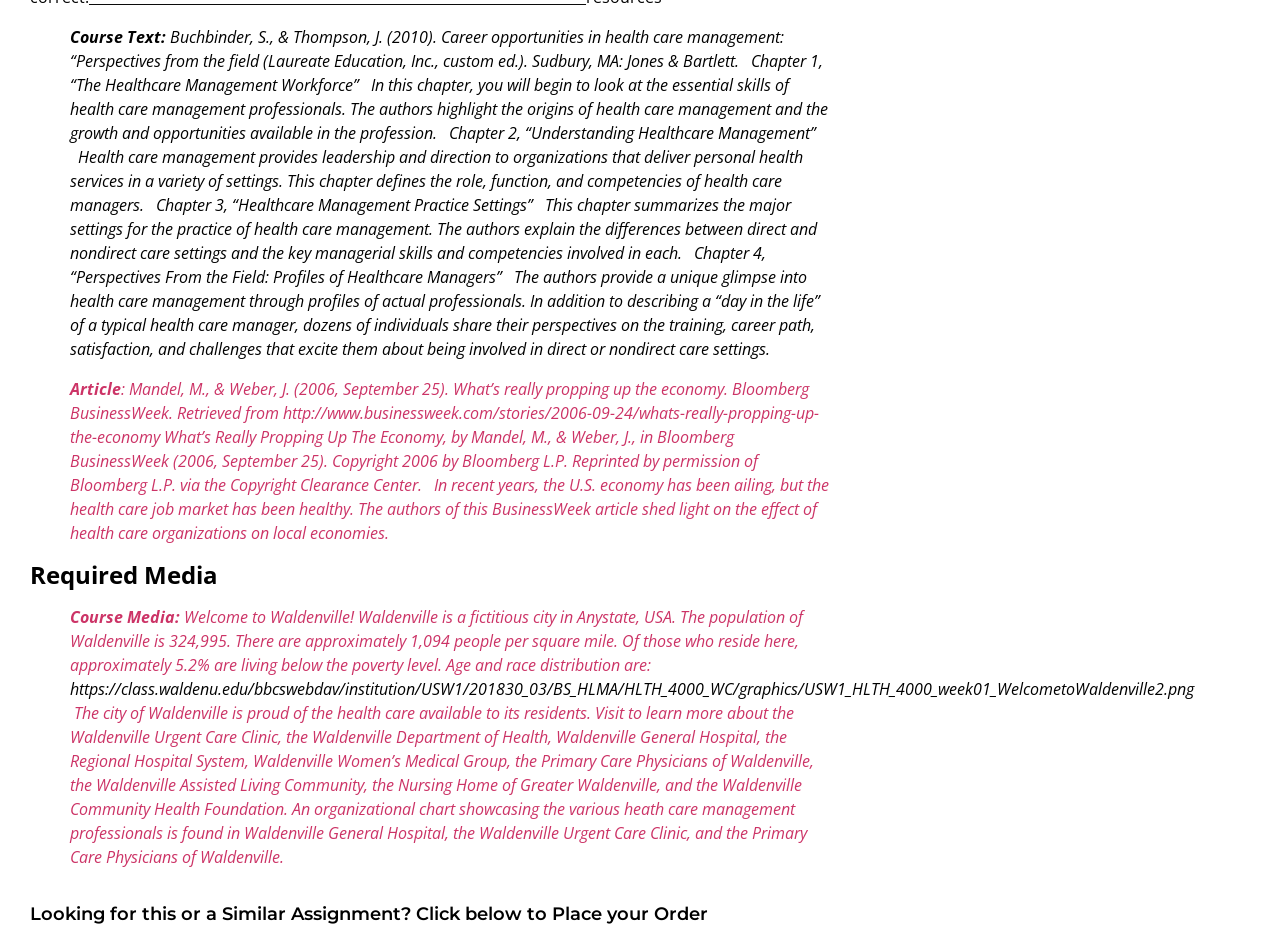Utilize the details in the image to thoroughly answer the following question: How many links are there in the second blockquote?

The second blockquote contains four links, which are 'Article: Mandel, M., & Weber, J. (2006, September 25). What’s really propping up the economy.', 'What’s Really Propping Up The Economy, by Mandel, M., & Weber, J., in Bloomberg BusinessWeek (2006, September 25).', a blank link, and 'In recent years, the U.S. economy has been ailing, but the health care job market has been healthy.'.